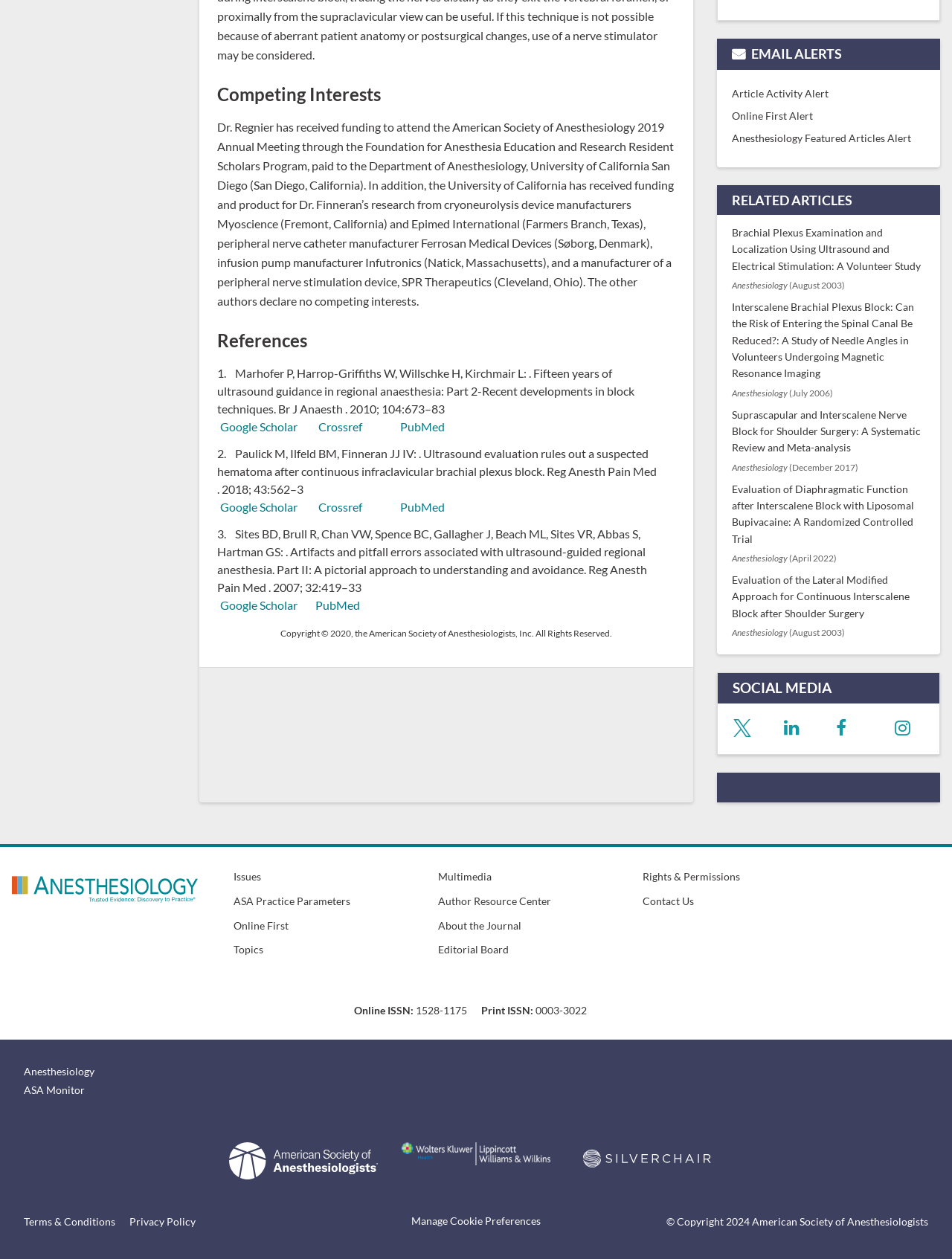Using the given element description, provide the bounding box coordinates (top-left x, top-left y, bottom-right x, bottom-right y) for the corresponding UI element in the screenshot: Crossref

[0.331, 0.397, 0.38, 0.408]